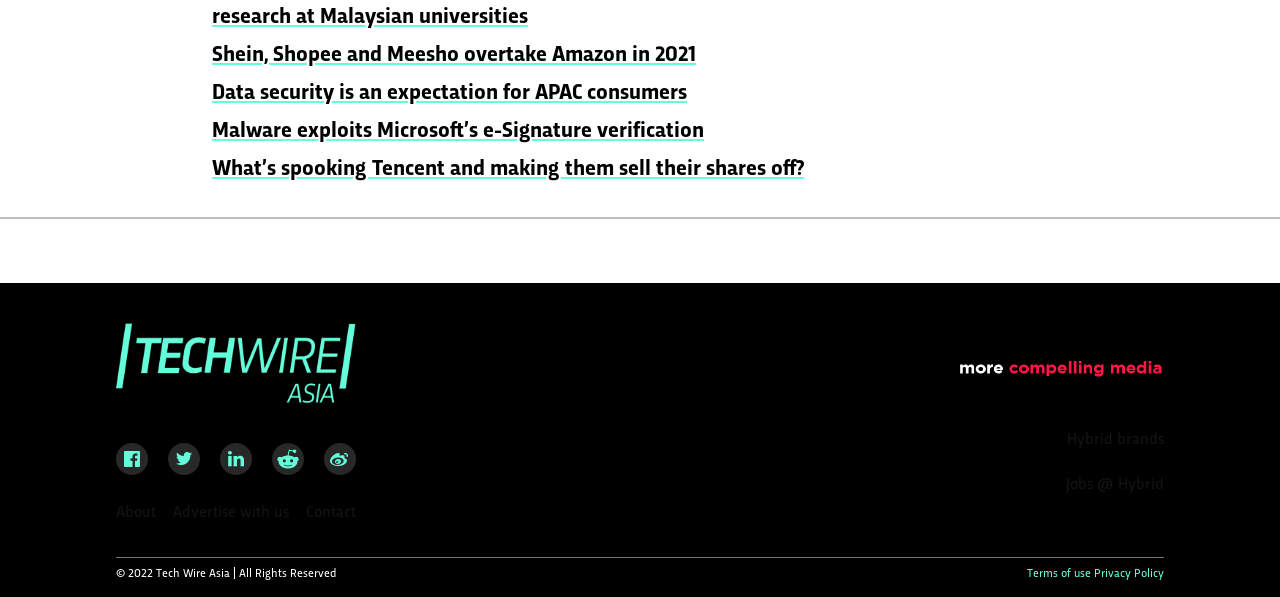Please mark the bounding box coordinates of the area that should be clicked to carry out the instruction: "Contact us".

[0.239, 0.848, 0.278, 0.873]